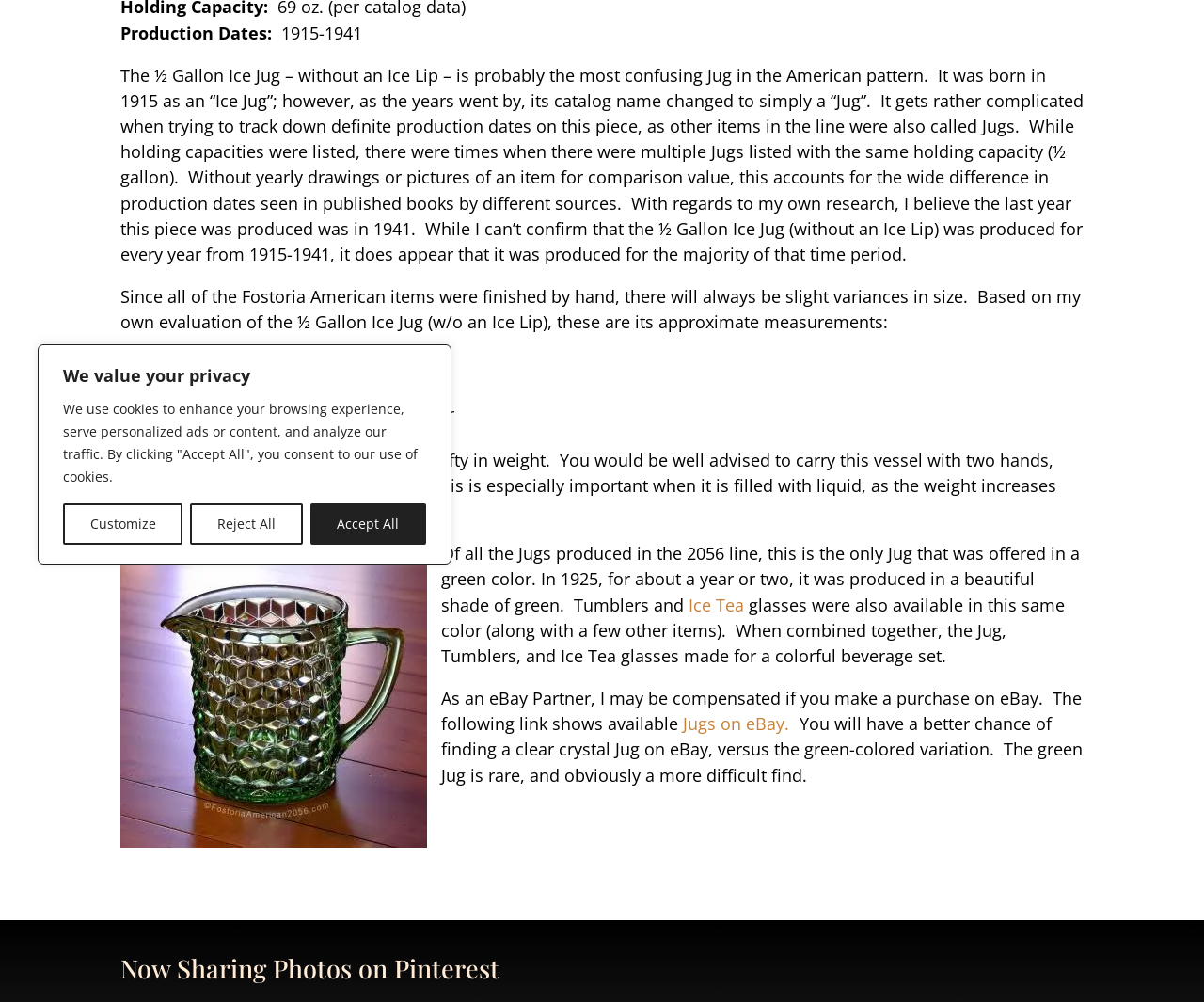Given the element description Jugs on eBay., identify the bounding box coordinates for the UI element on the webpage screenshot. The format should be (top-left x, top-left y, bottom-right x, bottom-right y), with values between 0 and 1.

[0.563, 0.711, 0.655, 0.734]